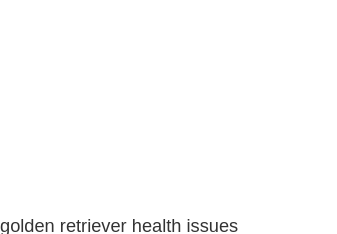What breed of dog is associated with this image?
Please provide a comprehensive answer based on the visual information in the image.

The image is labeled as 'golden retriever health issues', which clearly indicates that the breed of dog associated with this image is the Golden Retriever.